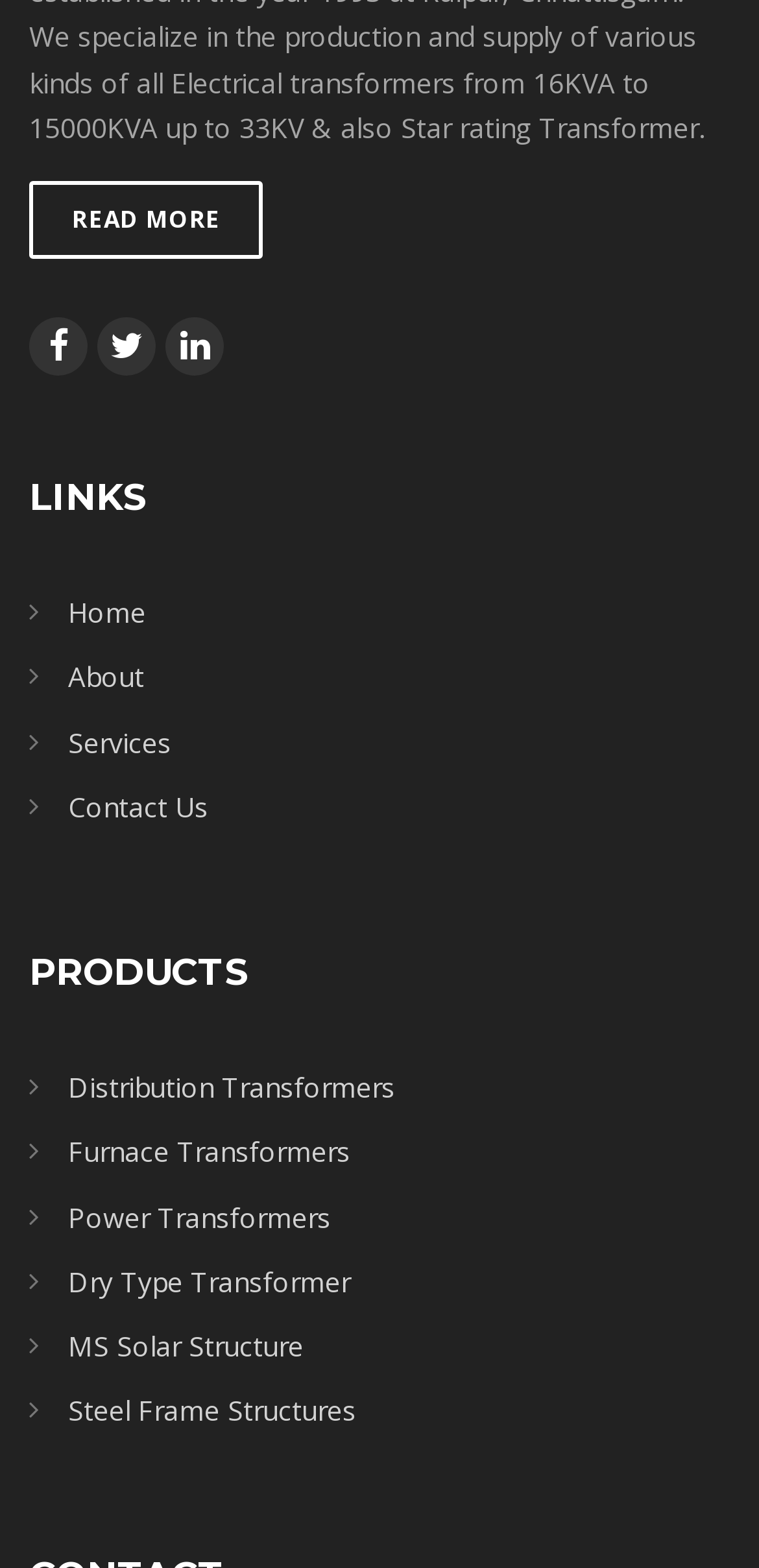Determine the bounding box coordinates for the clickable element required to fulfill the instruction: "Go to Home page". Provide the coordinates as four float numbers between 0 and 1, i.e., [left, top, right, bottom].

[0.09, 0.379, 0.192, 0.402]